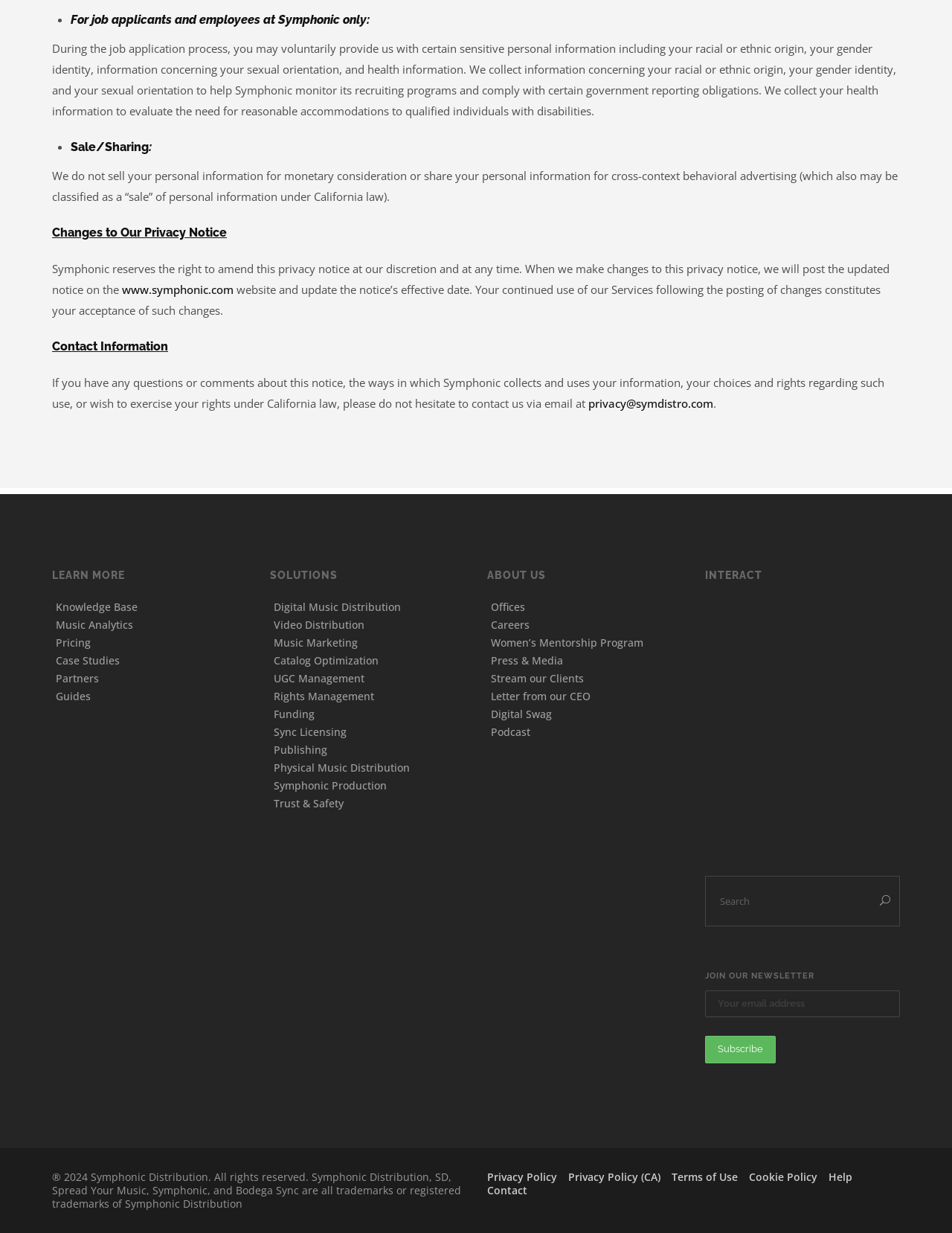What is the link to the Knowledge Base?
By examining the image, provide a one-word or phrase answer.

www.symphonic.com